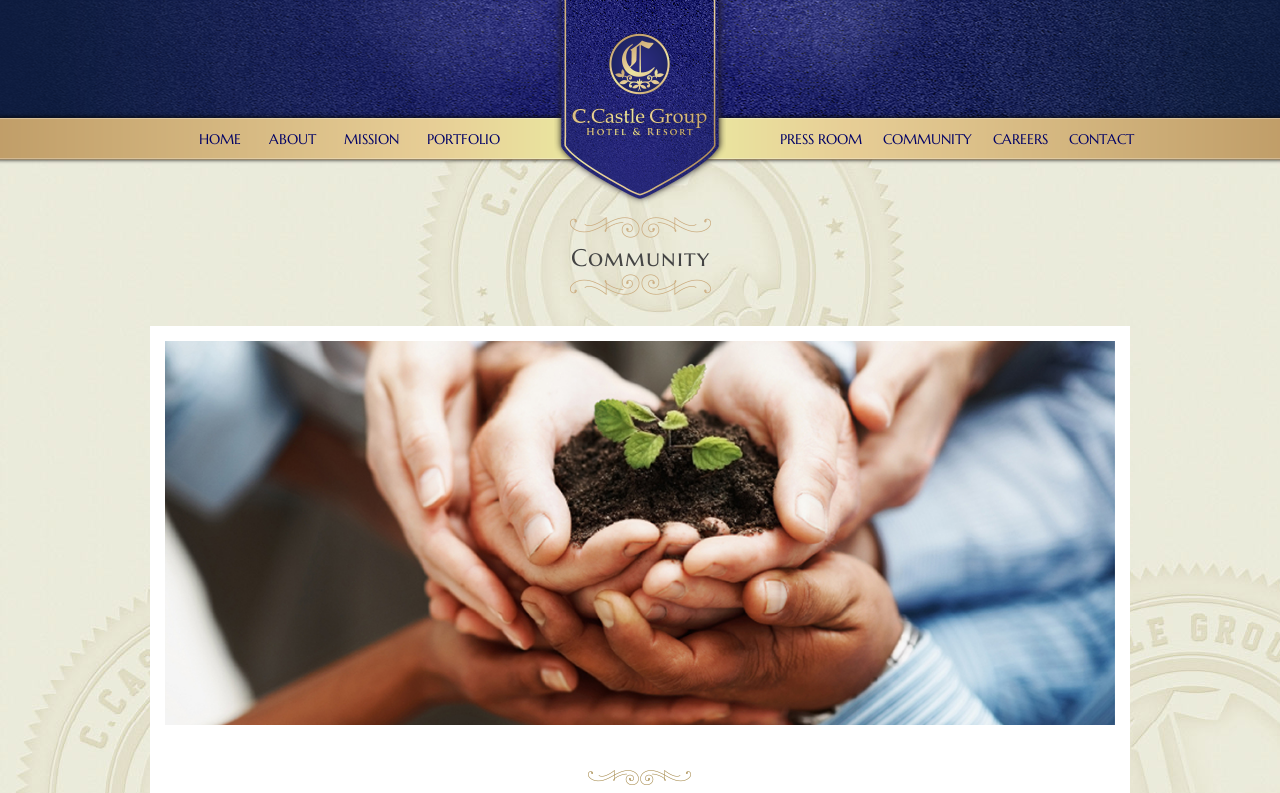Please provide a comprehensive answer to the question below using the information from the image: What is the text of the main heading?

I found the main heading element with the text 'Community' and bounding box coordinates [0.117, 0.306, 0.883, 0.344], which indicates that it is a prominent heading on the page.